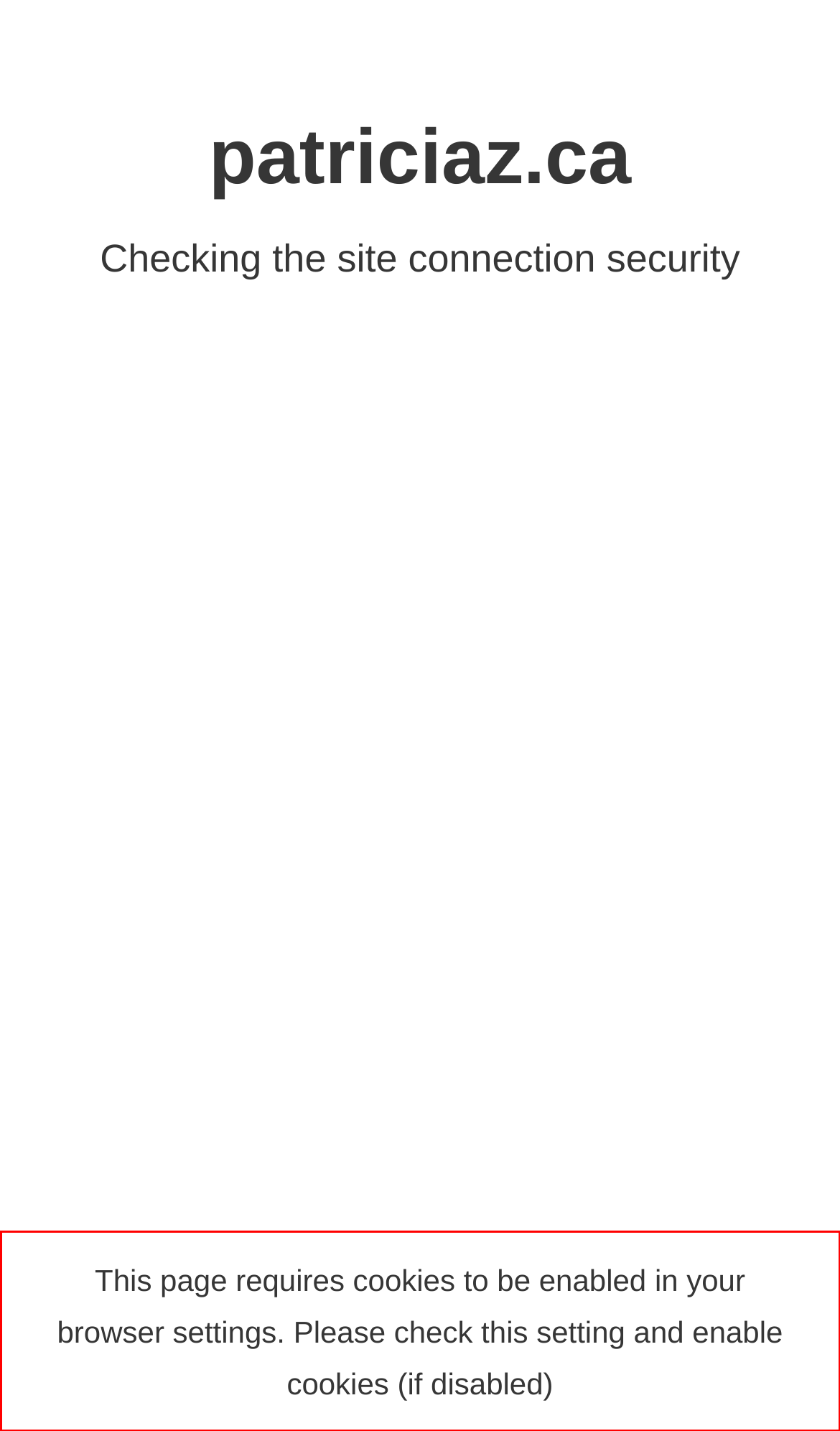Within the screenshot of the webpage, there is a red rectangle. Please recognize and generate the text content inside this red bounding box.

This page requires cookies to be enabled in your browser settings. Please check this setting and enable cookies (if disabled)